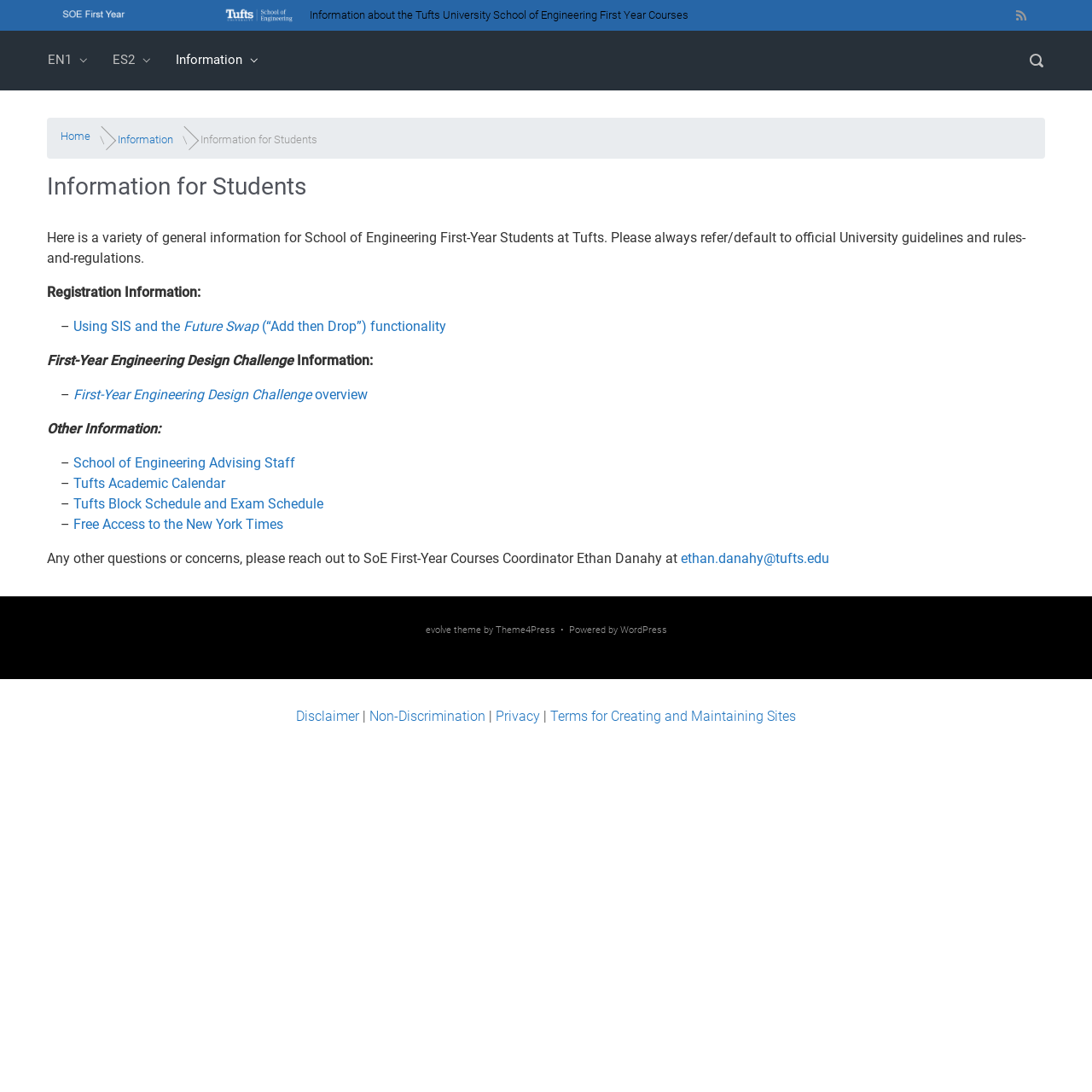Explain the webpage in detail.

The webpage is about information for students in the School of Engineering (SOE) at Tufts University, specifically for first-year students. At the top, there is a logo image of the School of Engineering, and a link to an unknown page is positioned to the right of the logo. Below the logo, there is a brief description of the webpage's content, which is about first-year courses at Tufts University School of Engineering.

On the left side, there are three links: EN1, ES2, and Information, which seem to be related to course information. Above these links, there is a search textbox. On the same level as the search textbox, there is a navigation breadcrumb that shows the current page's location in the website's hierarchy, with links to the home page and the information page.

The main content of the webpage is divided into sections. The first section is an introduction to the information provided on the page, which includes general information for first-year students at Tufts University School of Engineering. The second section is about registration information, with a link to a page about using SIS and the Future Swap (“Add then Drop”) functionality. The third section is about the First-Year Engineering Design Challenge, with a link to an overview of the challenge. The fourth section is about other information, including links to the School of Engineering advising staff, the Tufts Academic Calendar, the Tufts Block Schedule and Exam Schedule, and free access to the New York Times.

At the bottom of the page, there is a contact section with an email address of the SoE First-Year Courses Coordinator, Ethan Danahy. Below the contact section, there is a footer with links to evolve, WordPress, Disclaimer, Non-Discrimination, Privacy, and Terms for Creating and Maintaining Sites.